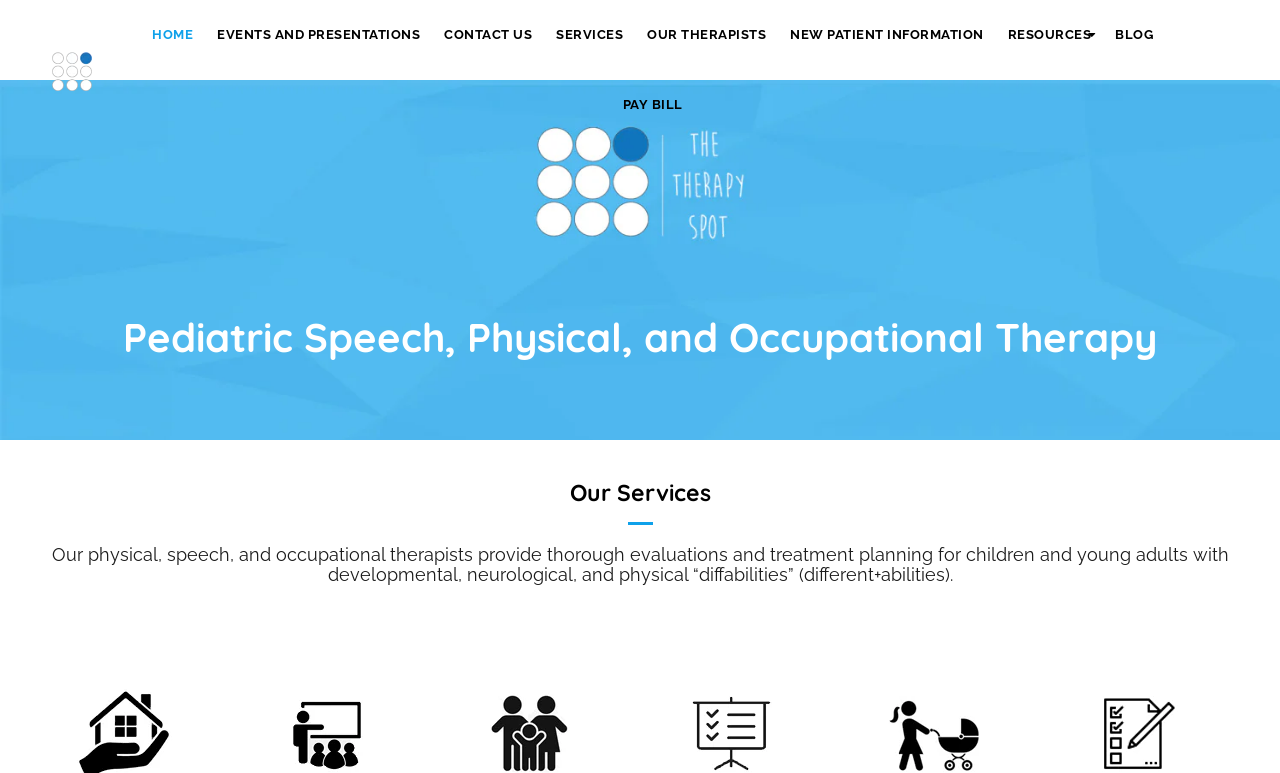Please identify the bounding box coordinates of the clickable element to fulfill the following instruction: "Learn about Pediatric Speech, Physical, and Occupational Therapy". The coordinates should be four float numbers between 0 and 1, i.e., [left, top, right, bottom].

[0.032, 0.404, 0.968, 0.466]